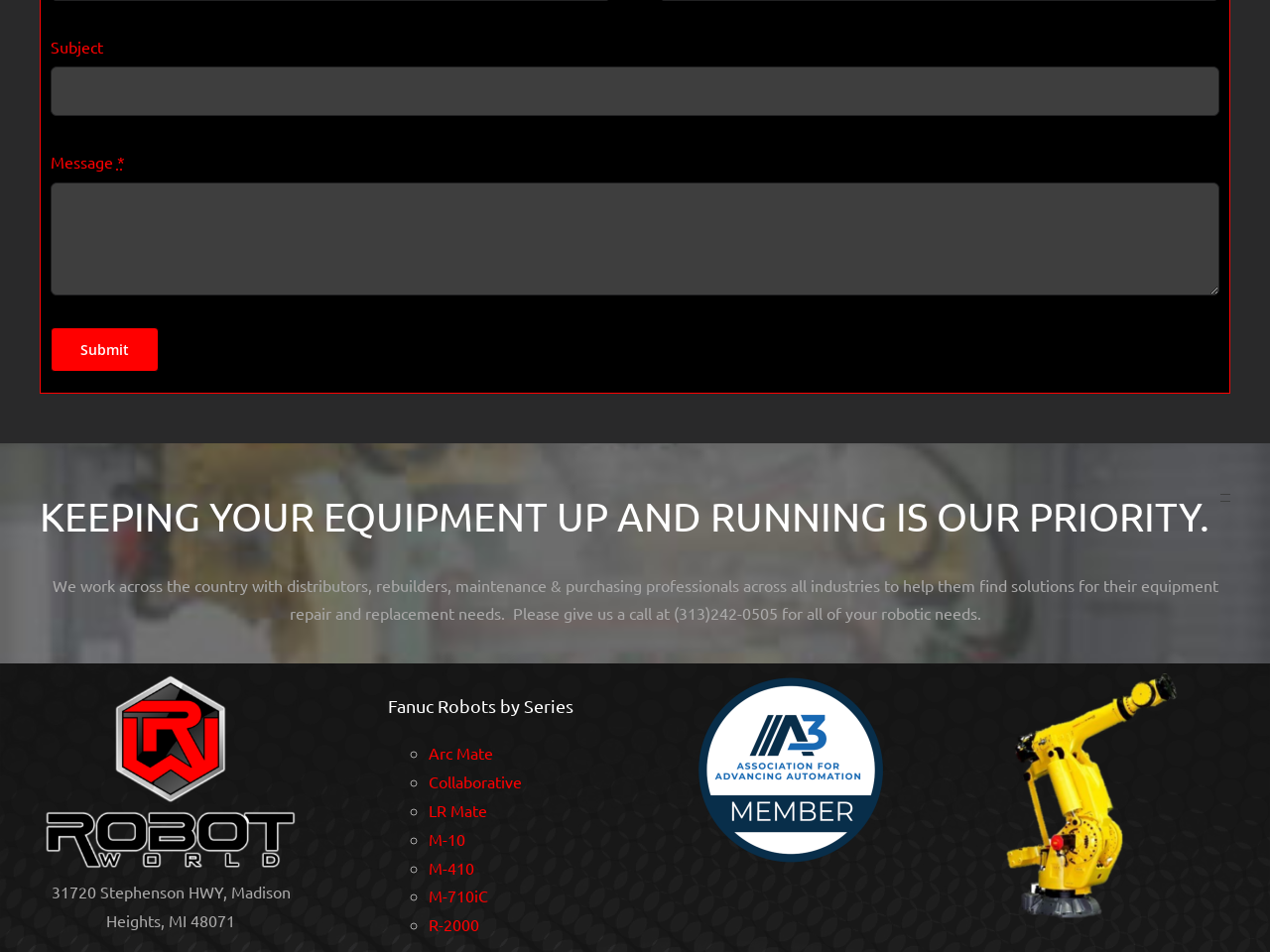Please respond to the question using a single word or phrase:
What is the phone number for robotic needs?

(313)242-0505